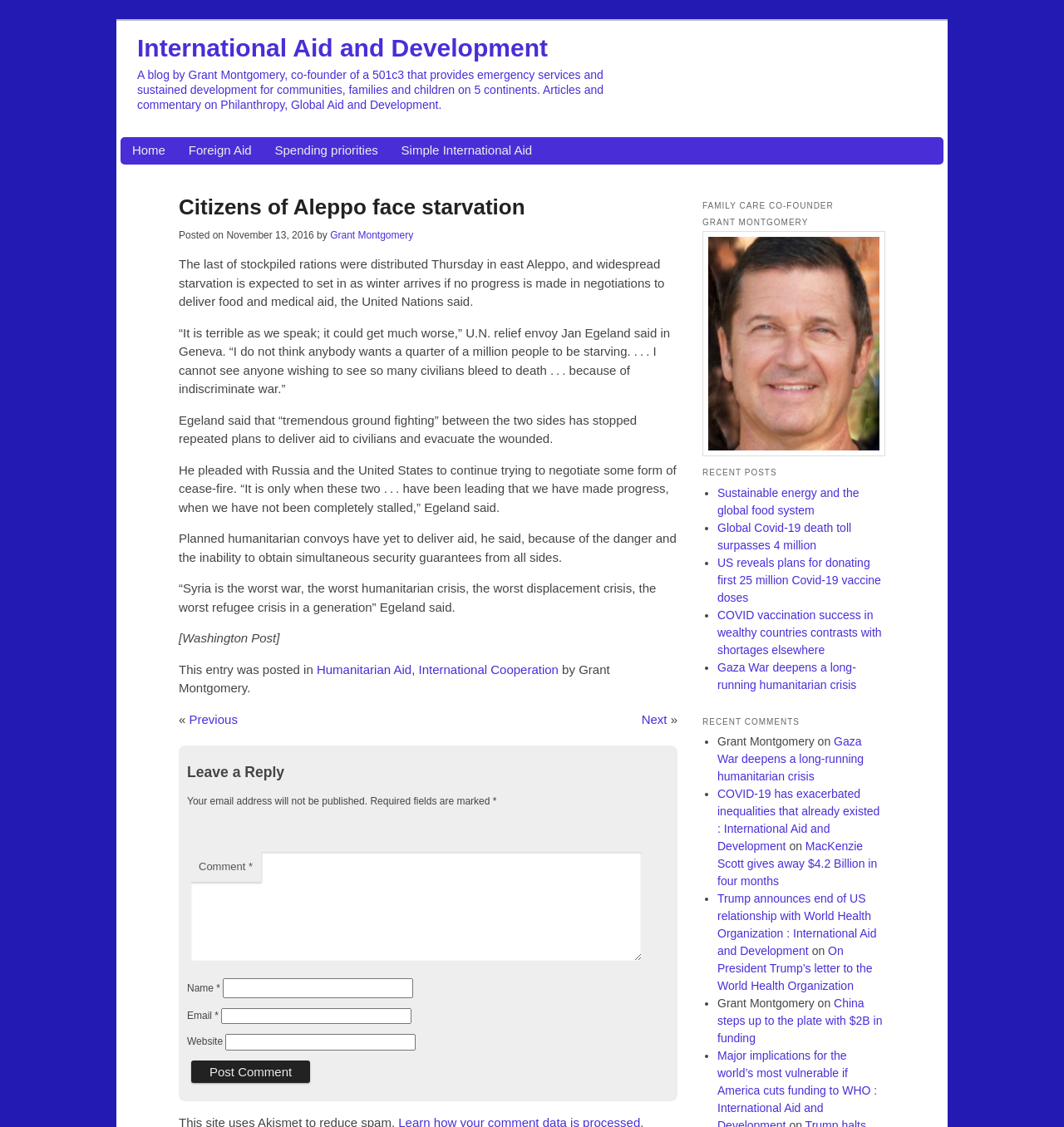Can you give a detailed response to the following question using the information from the image? Who is the author of the blog?

The author of the blog is Grant Montgomery, which is mentioned in the subtitle 'A blog by Grant Montgomery, co-founder of a 501c3...' at the top of the webpage.